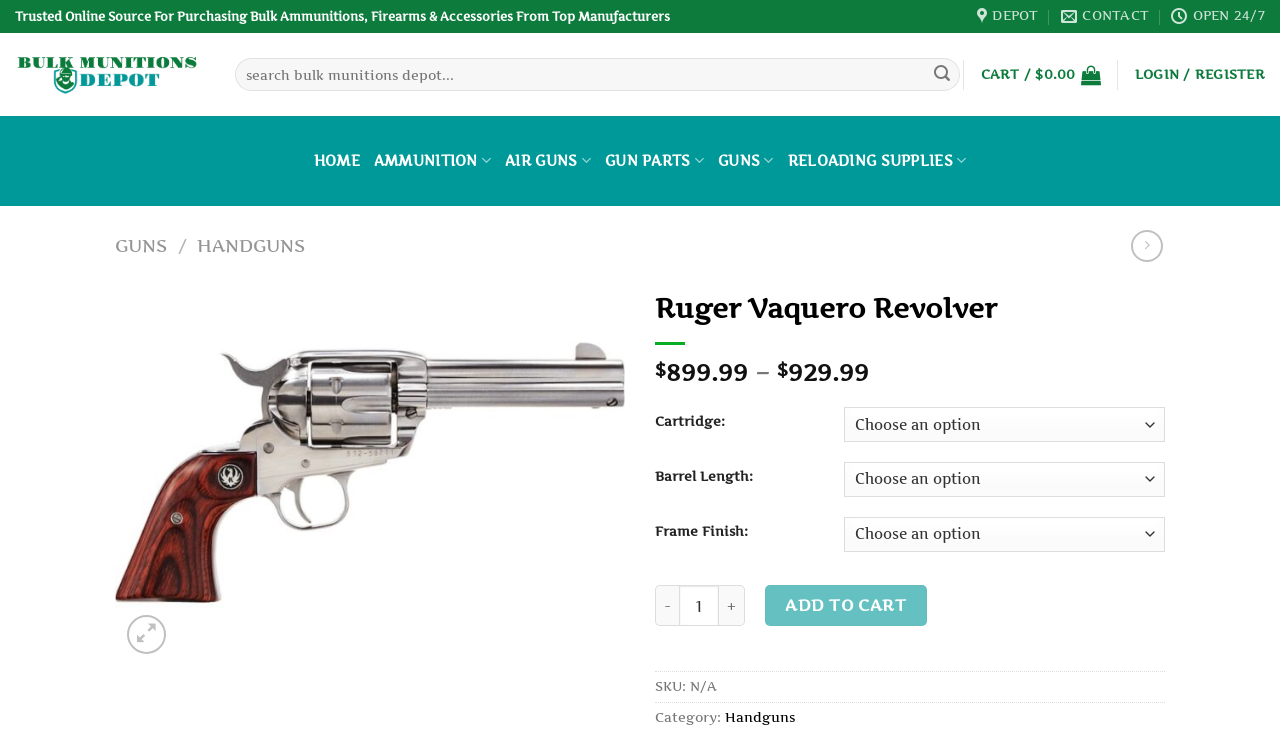Indicate the bounding box coordinates of the element that needs to be clicked to satisfy the following instruction: "Login or register". The coordinates should be four float numbers between 0 and 1, i.e., [left, top, right, bottom].

[0.887, 0.077, 0.988, 0.126]